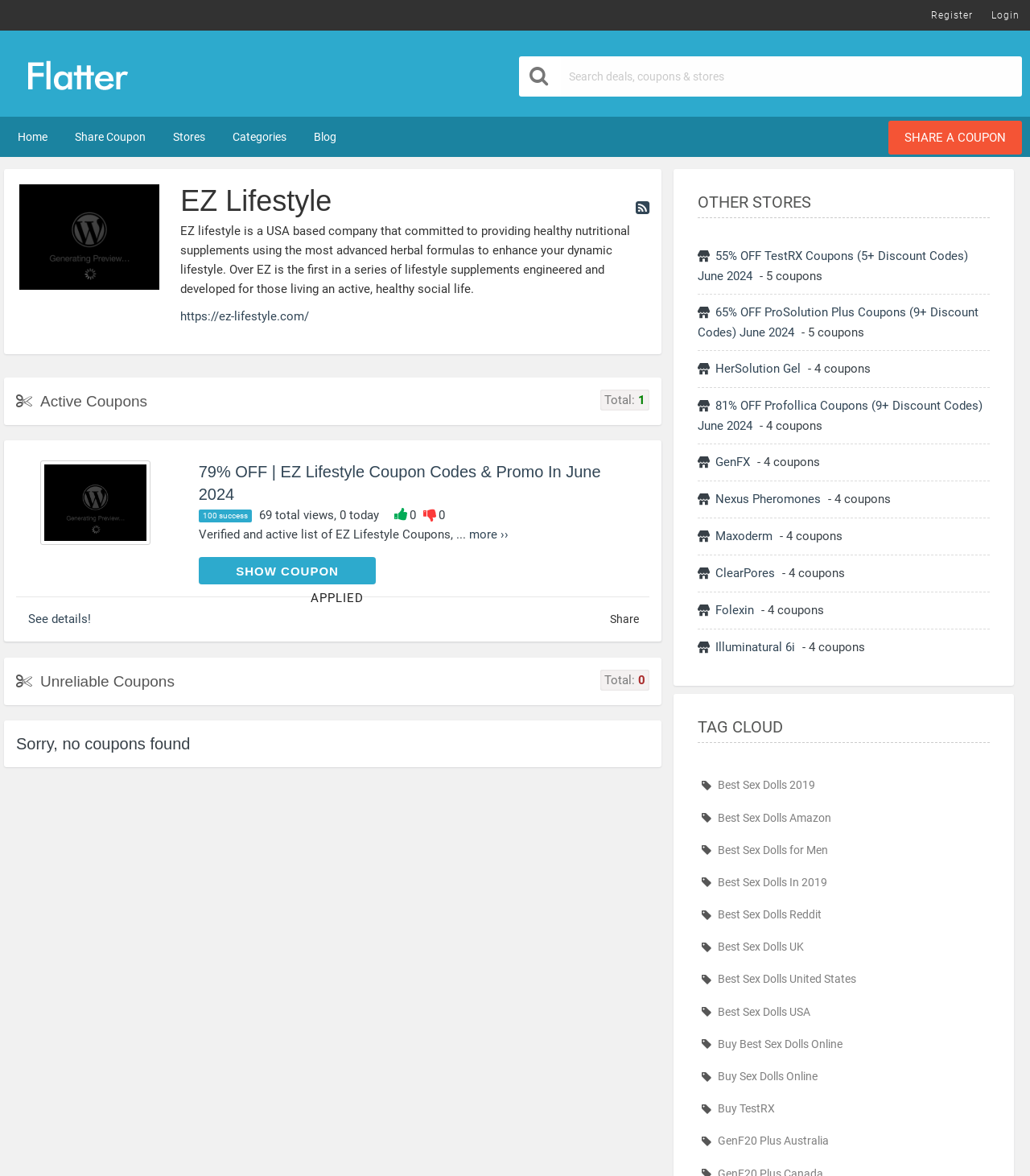Create a detailed narrative of the webpage’s visual and textual elements.

This webpage is about EZ Lifestyle coupons, promo codes, and discount coupons. At the top, there are links to "Register" and "Login" on the right side, and a "Find Coupon" link with an accompanying image on the left side. Below that, there is a search bar with a "Search" button. 

On the left side, there are links to "Home", "Share Coupon", "Stores", "Categories", and "Blog". On the right side, there is a call-to-action link "SHARE A COUPON" and an image of EZ Lifestyle with a link to the company's website. 

Below that, there is a brief description of EZ Lifestyle, a company that provides healthy nutritional supplements. There is also a heading "Active Coupons" with a total count of 1 coupon. The coupon is listed with a 79% discount and a description of the promo code. There are also links to "SHOW COUPON" and "See details!".

Further down, there is a section for "Unreliable Coupons" with a total count of 0 coupons. Below that, there is a section for "OTHER STORES" with links to coupons for other stores, such as TestRX, ProSolution Plus, and HerSolution Gel. Each store has a brief description and a count of available coupons.

At the bottom of the page, there is a "TAG CLOUD" section with links to various tags, such as "Best Sex Dolls 2019" and "Buy TestRX".